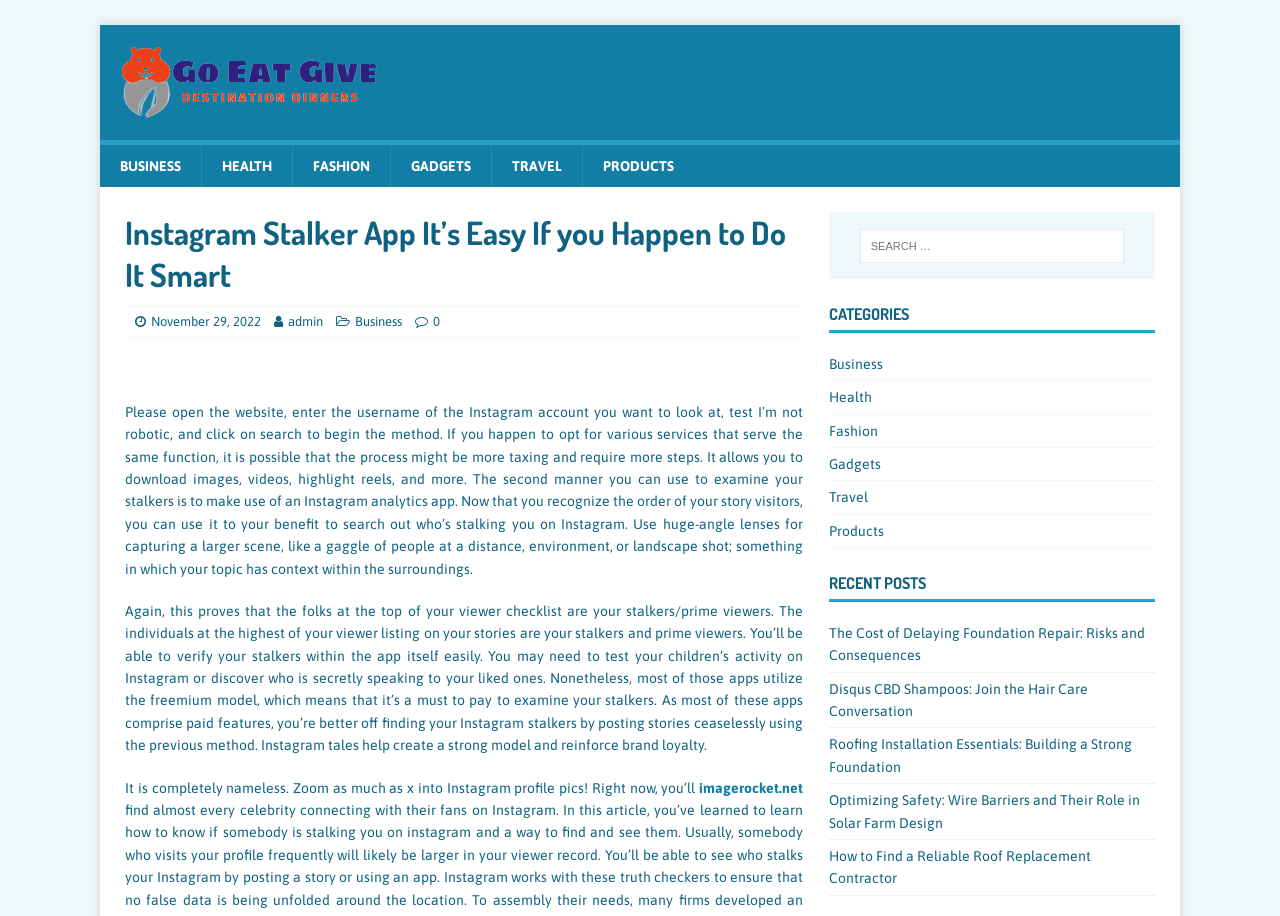Give a one-word or short phrase answer to the question: 
What is the purpose of this website?

Instagram stalker app